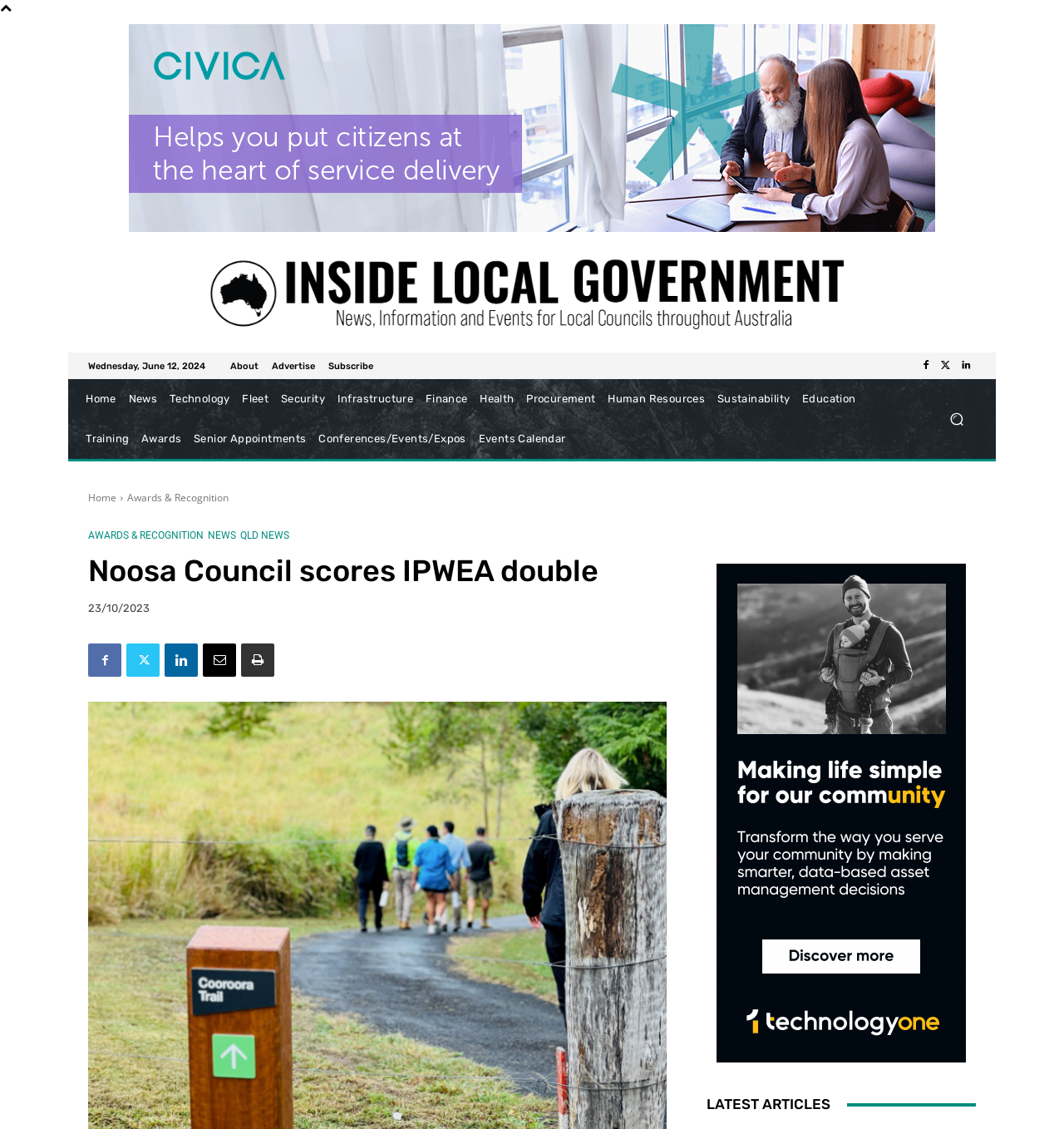Identify the bounding box coordinates necessary to click and complete the given instruction: "Read the latest news".

[0.664, 0.967, 0.917, 0.989]